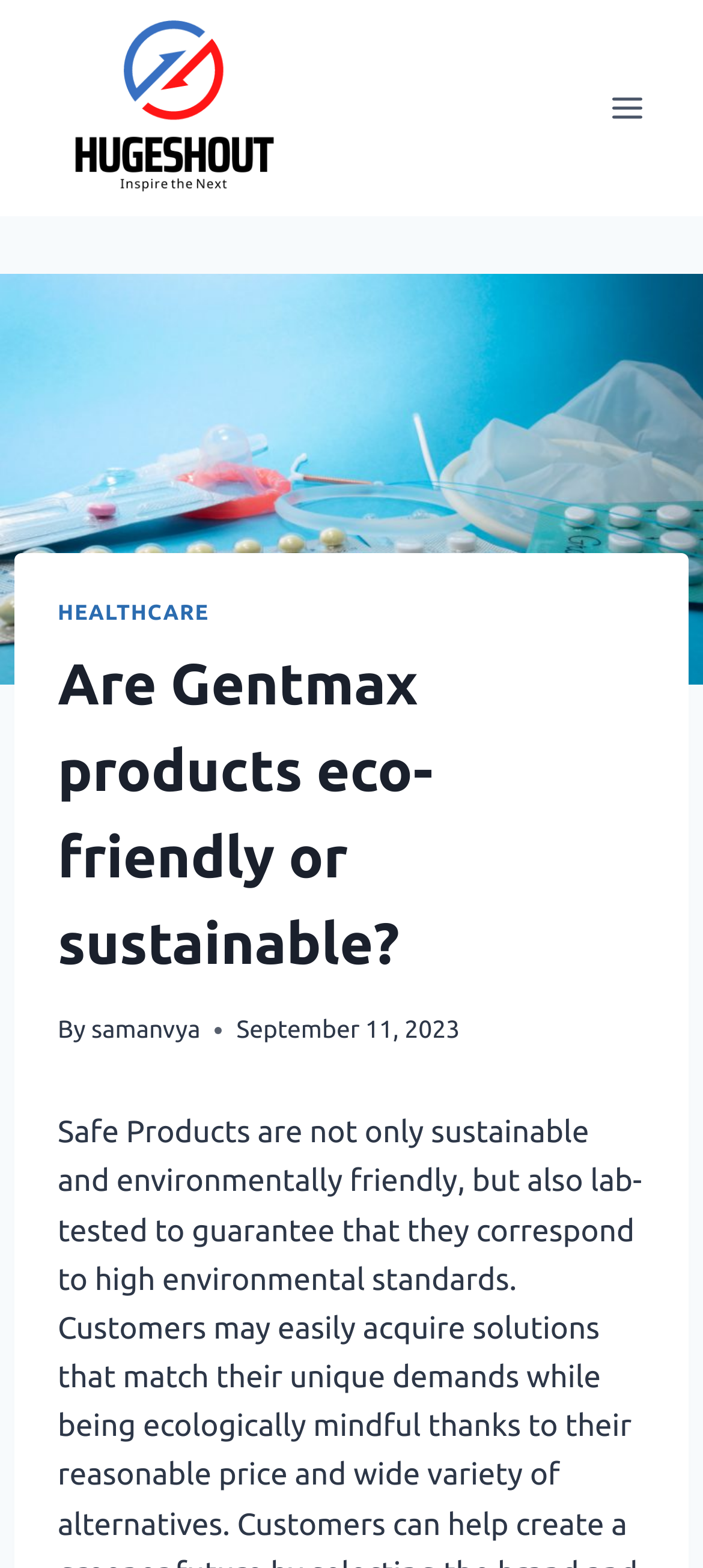Extract the bounding box coordinates for the UI element described by the text: "Healthcare". The coordinates should be in the form of [left, top, right, bottom] with values between 0 and 1.

[0.082, 0.384, 0.297, 0.398]